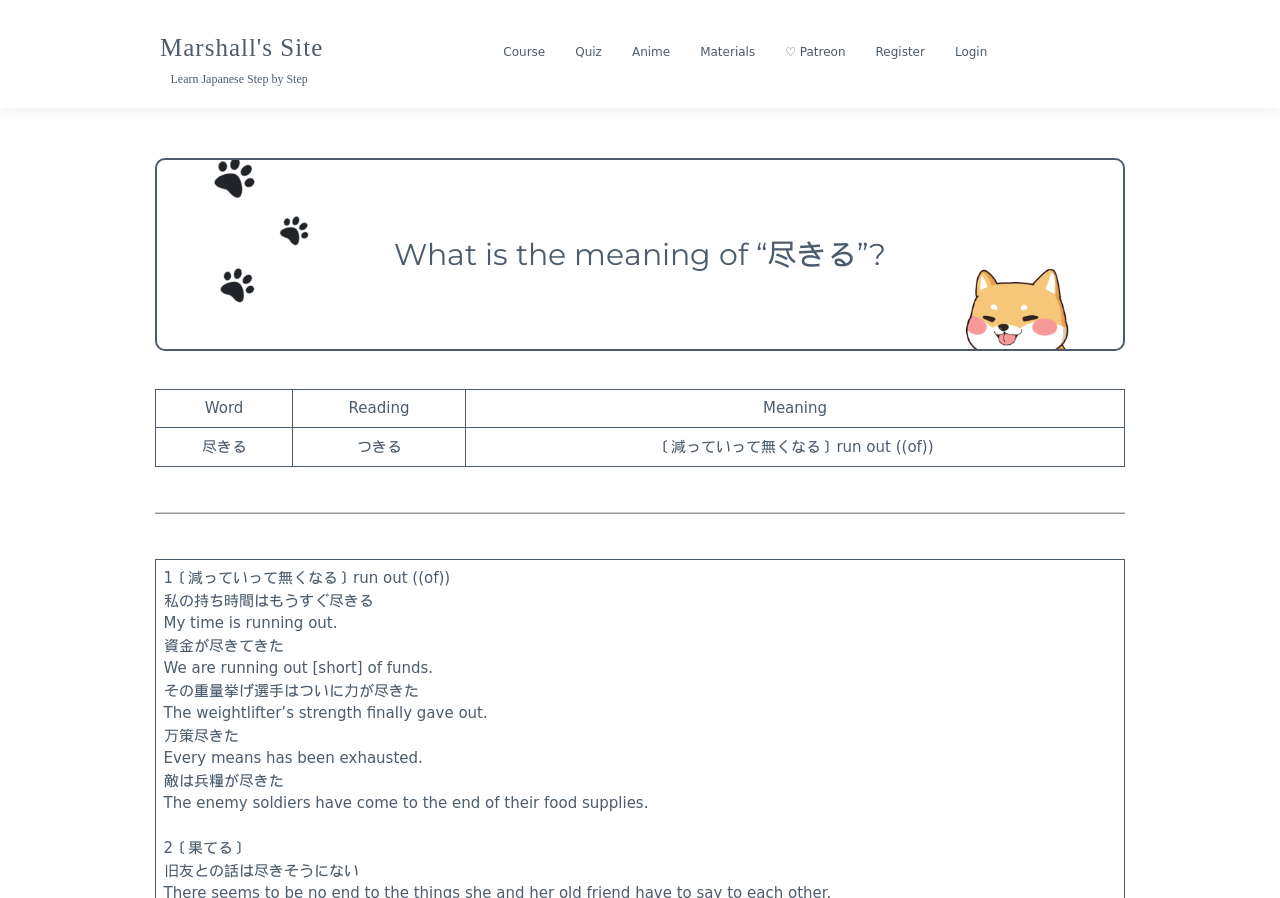Determine the bounding box for the described UI element: "Register".

[0.672, 0.031, 0.734, 0.112]